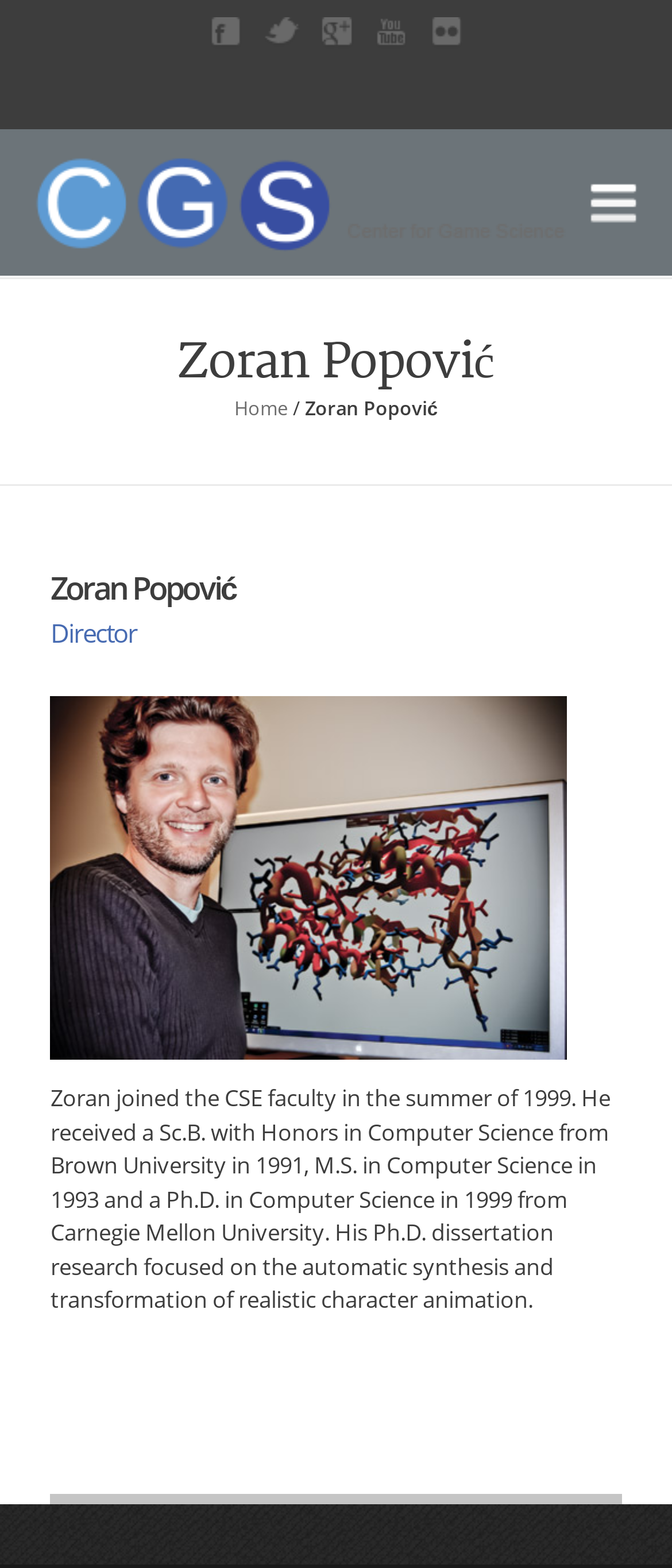How many sections are in the main content area?
Using the information from the image, answer the question thoroughly.

I looked at the main content area, which is located below the top navigation bar. I found two distinct sections: one with a header and an image, and another with a block of text. Therefore, there are 2 sections in the main content area.